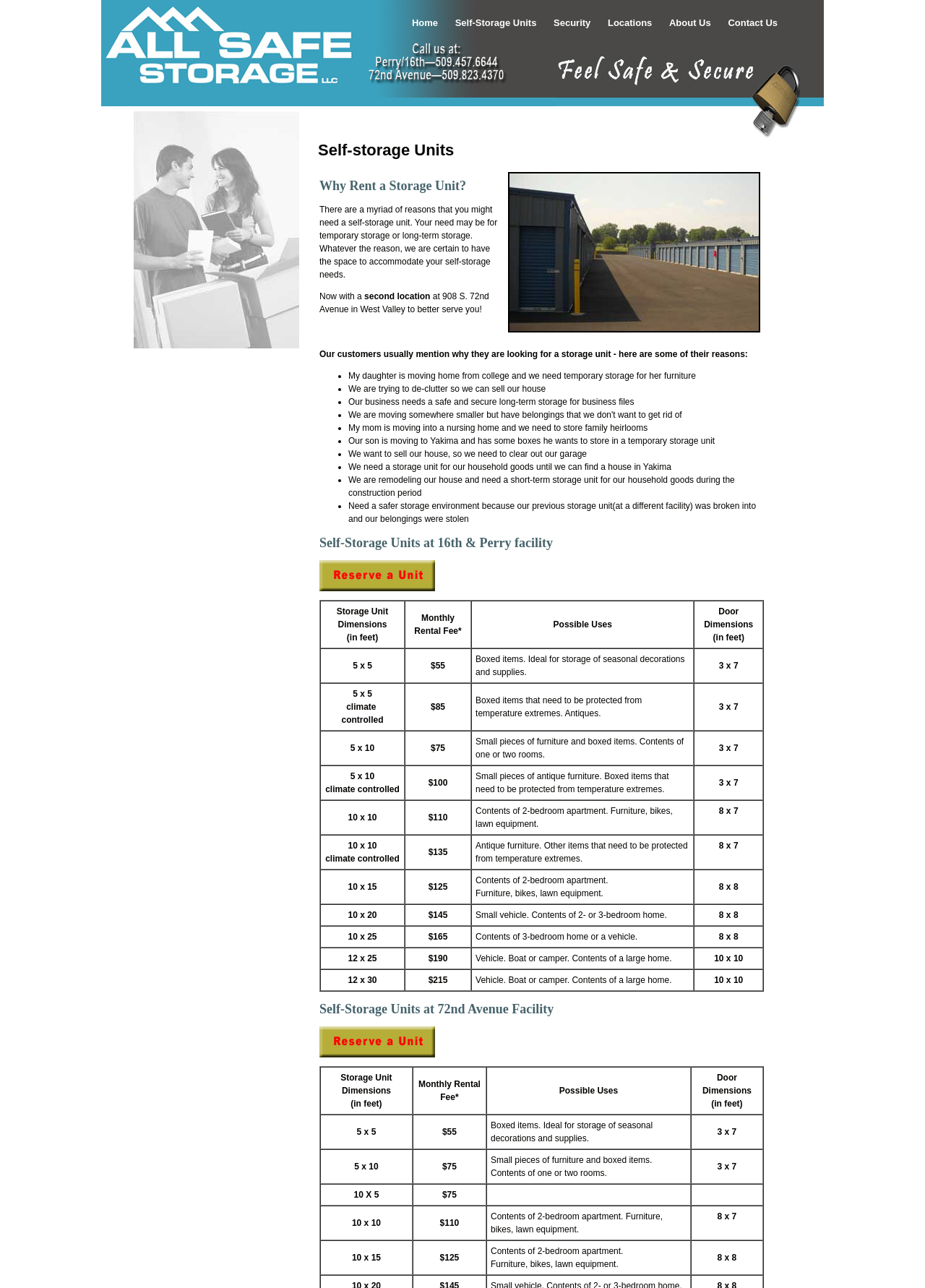Please give a one-word or short phrase response to the following question: 
What is the benefit of climate-controlled storage units?

Protection from temperature extremes